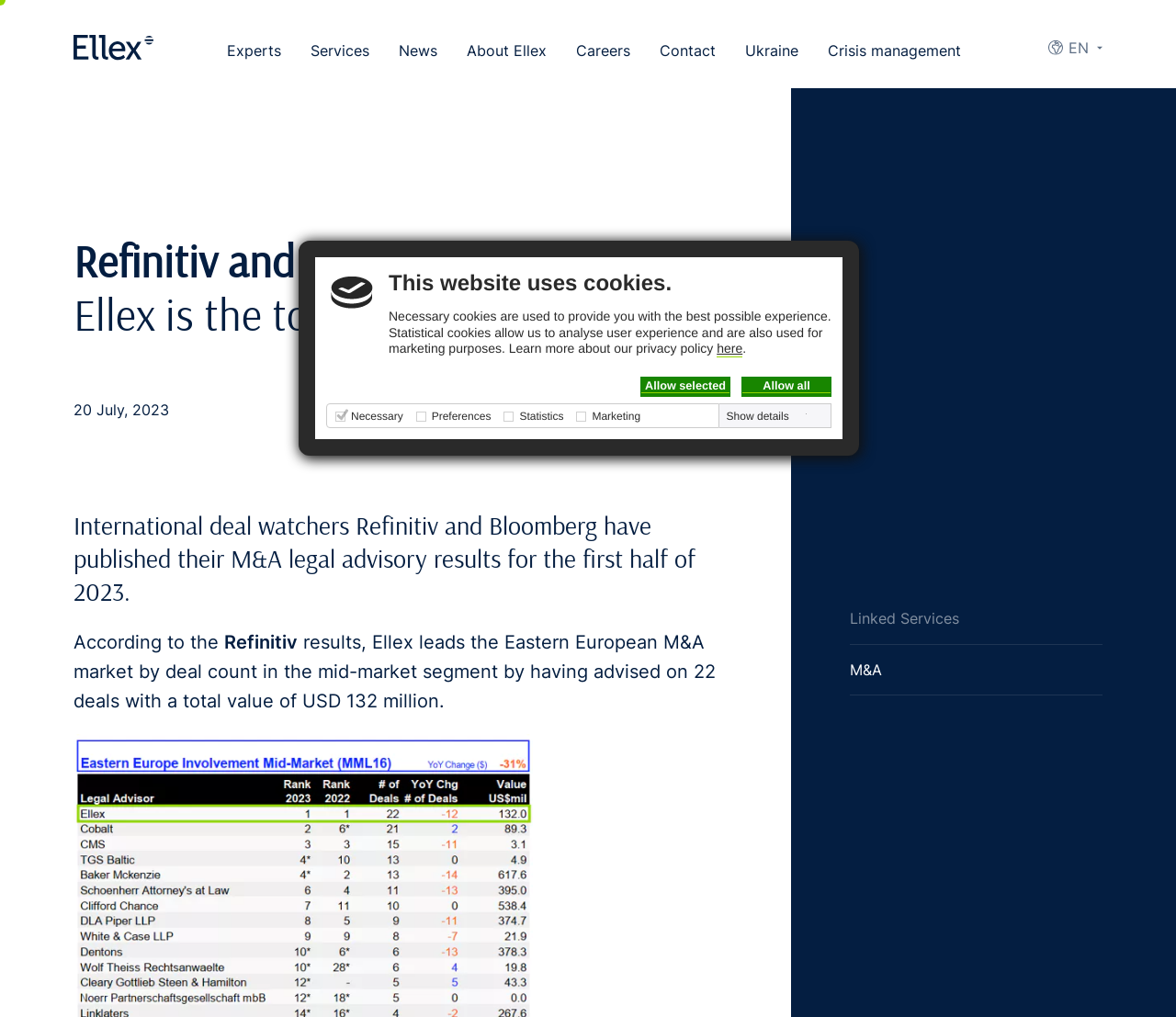Find the bounding box coordinates for the element that must be clicked to complete the instruction: "Click the Ellex logo link". The coordinates should be four float numbers between 0 and 1, indicated as [left, top, right, bottom].

[0.062, 0.034, 0.13, 0.06]